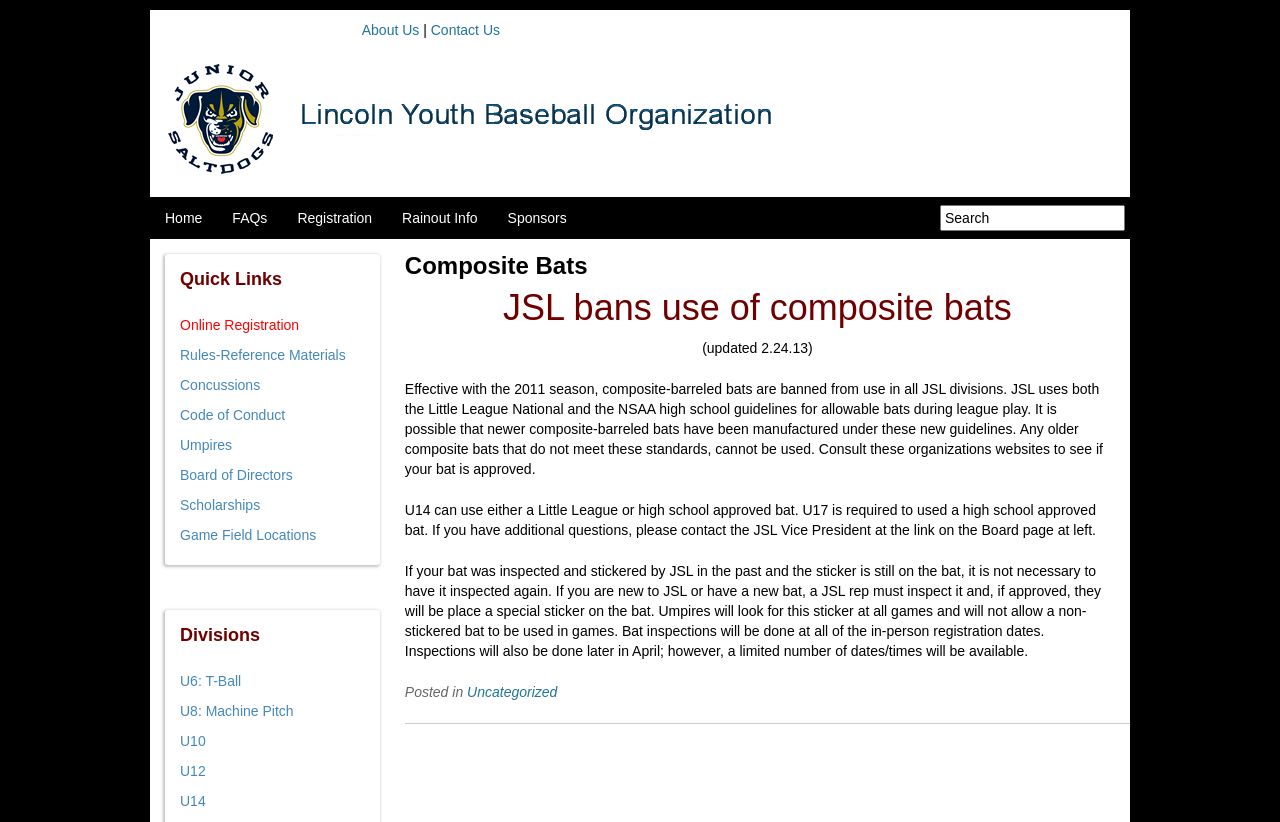Locate the coordinates of the bounding box for the clickable region that fulfills this instruction: "View Online Registration".

[0.141, 0.386, 0.234, 0.405]